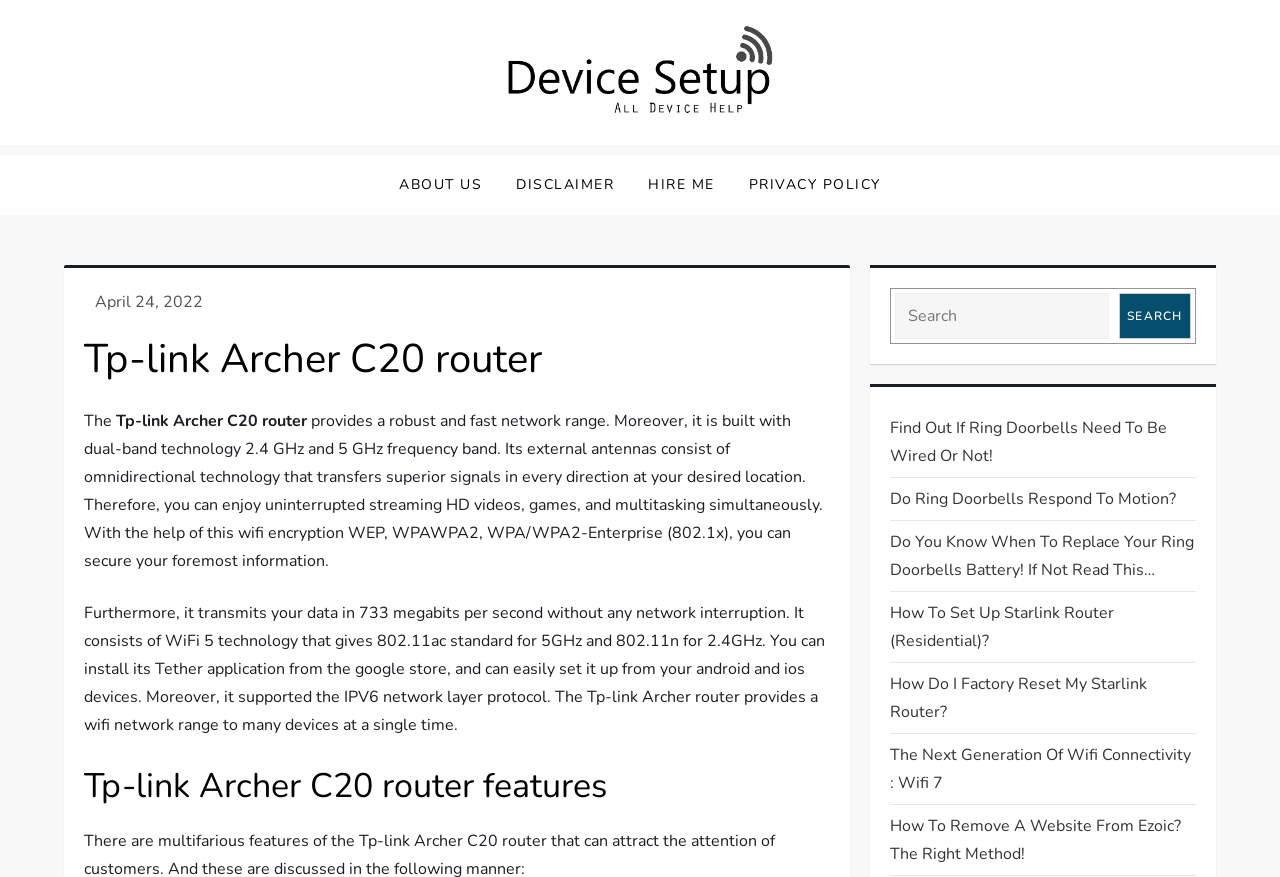Locate the bounding box coordinates of the UI element described by: "Disclaimer". Provide the coordinates as four float numbers between 0 and 1, formatted as [left, top, right, bottom].

[0.392, 0.177, 0.492, 0.245]